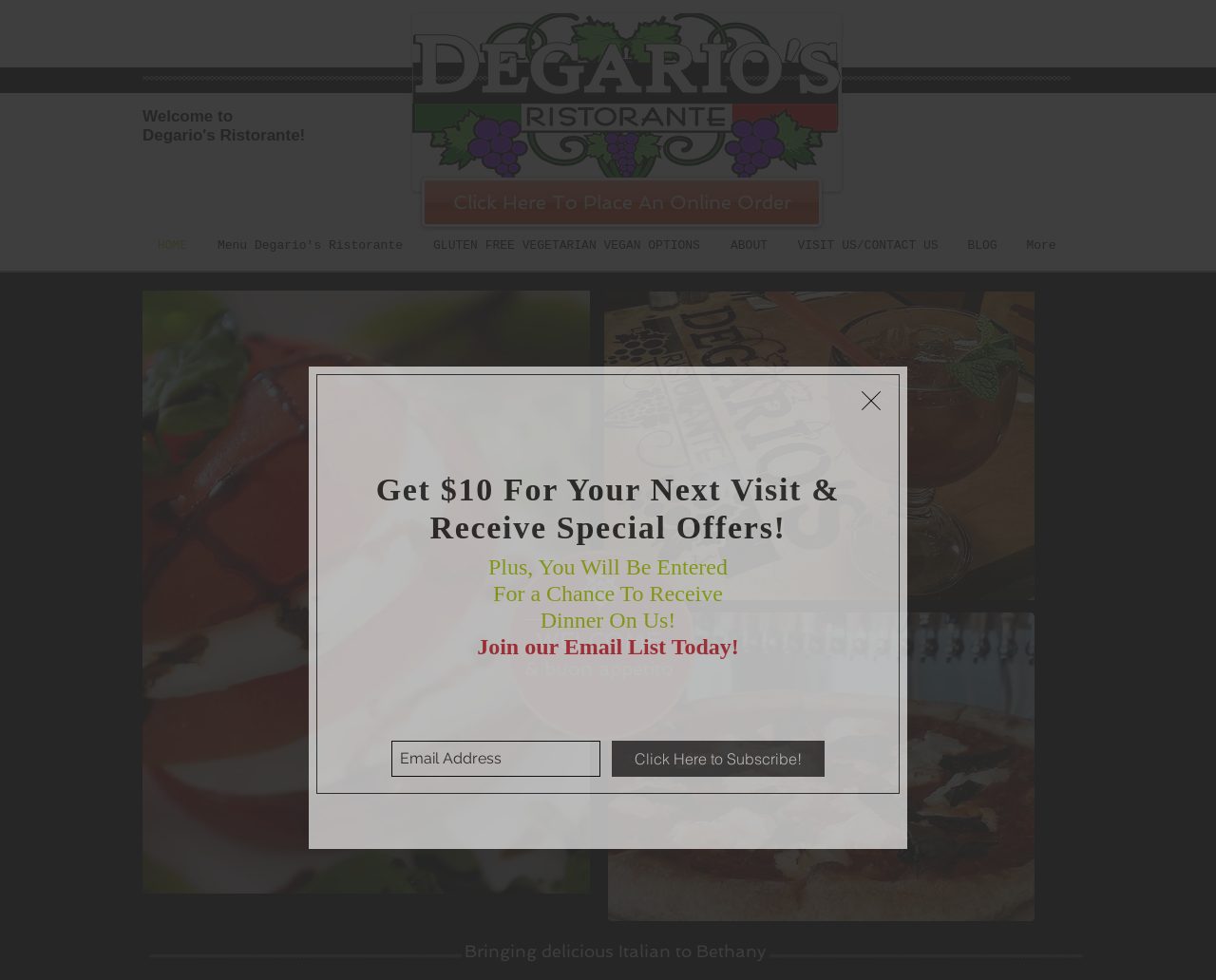Determine the primary headline of the webpage.

Welcome to
Degario's Ristorante!
Come see how we strive to be the Best Italian Restaurant in Portland!